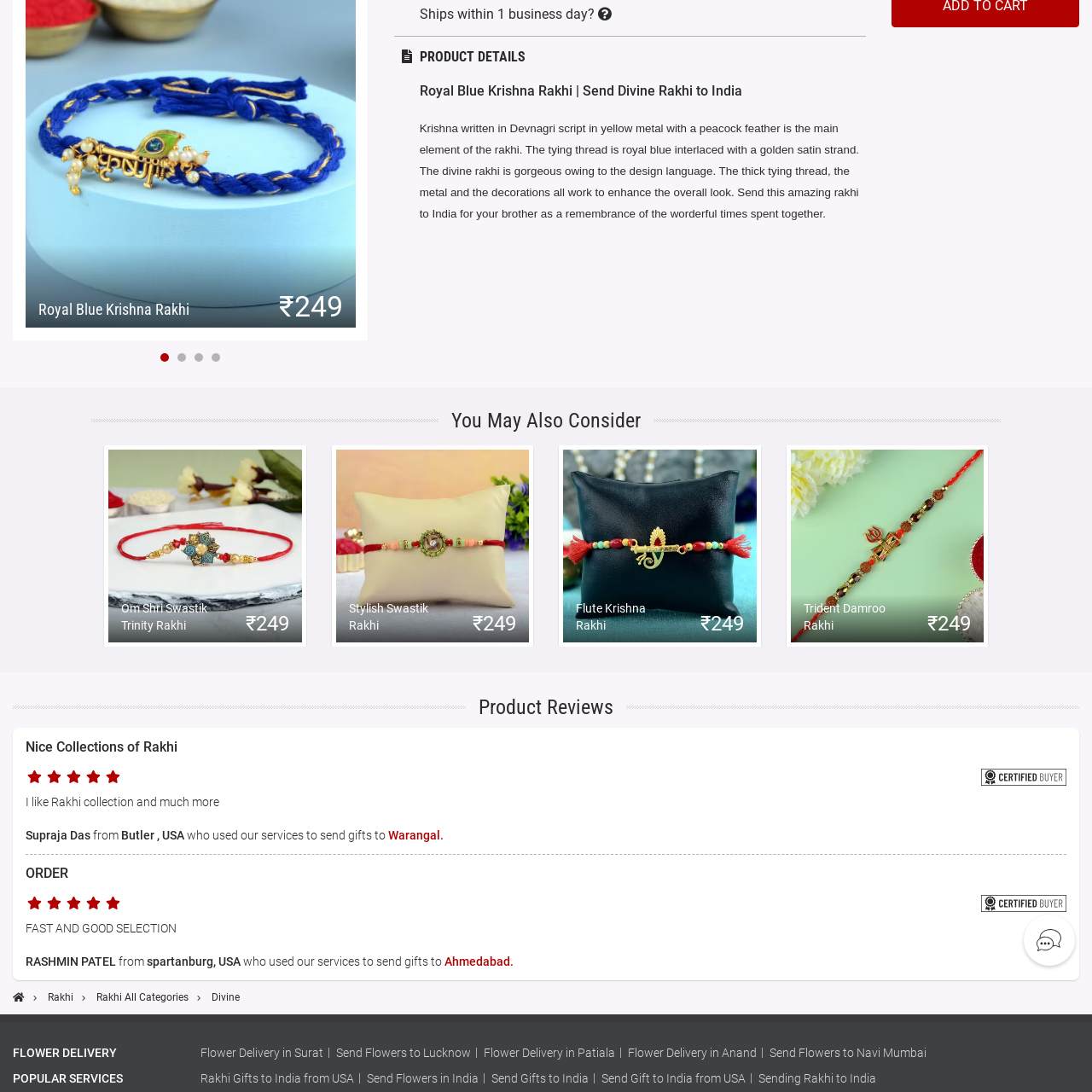Look closely at the zone within the orange frame and give a detailed answer to the following question, grounding your response on the visual details: 
What is the significance of the rakhi?

The rakhi is significant because it symbolizes the bond between brothers and sisters, as mentioned in the caption. It is used during the Raksha Bandhan festival to celebrate this special relationship.